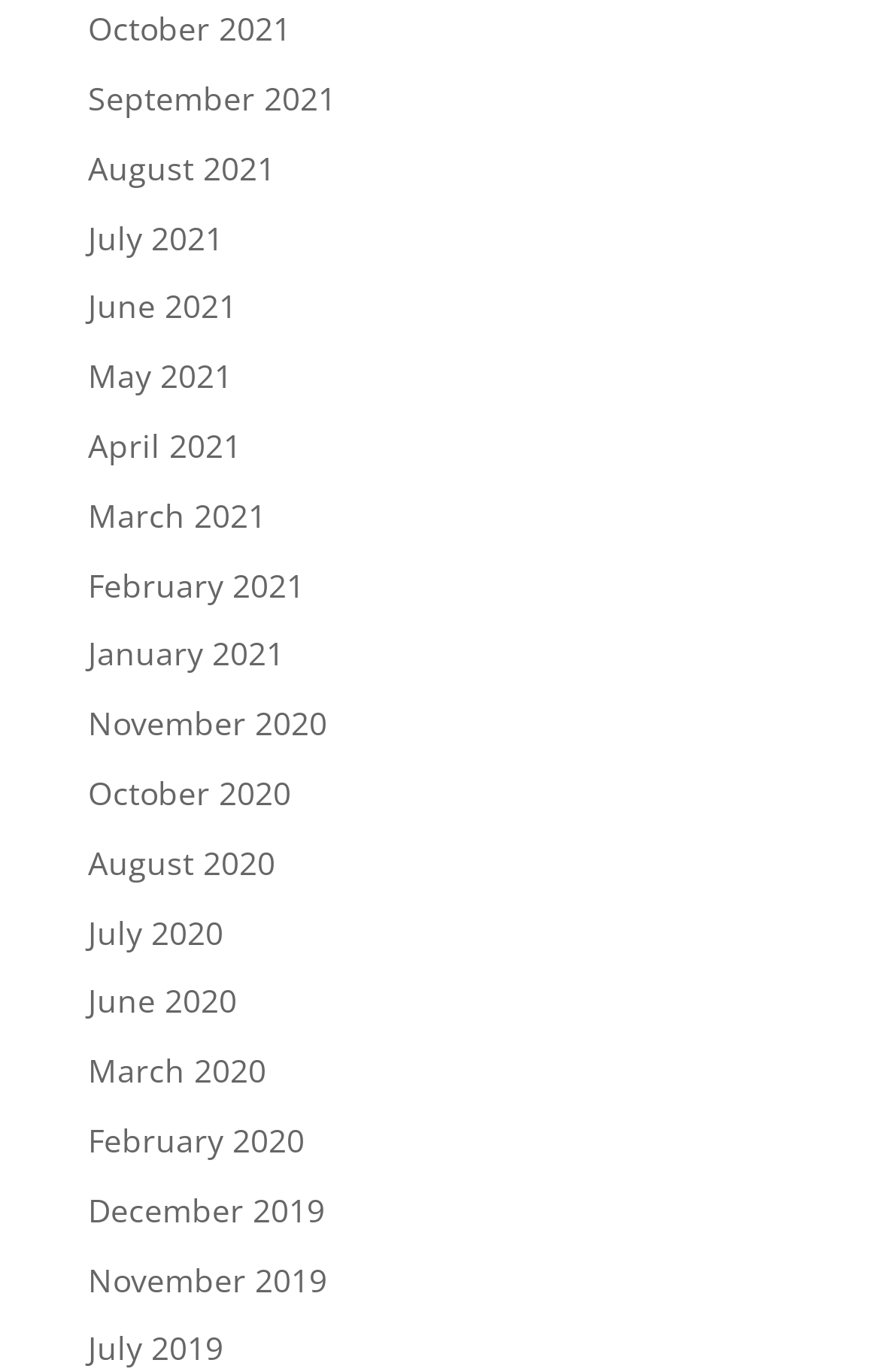What is the earliest month available? Observe the screenshot and provide a one-word or short phrase answer.

December 2019